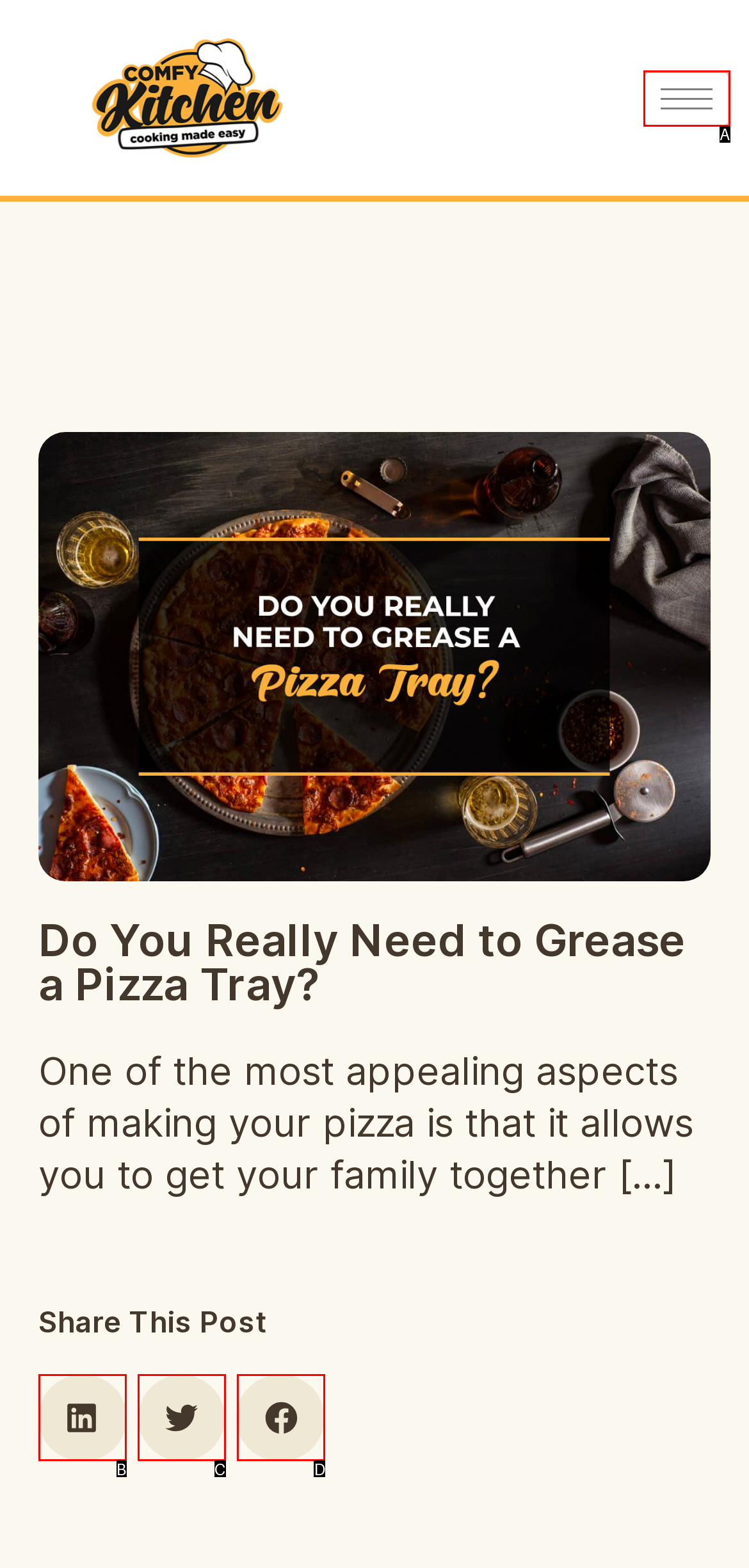Determine the HTML element that best aligns with the description: parent_node: Home aria-label="hamburger-icon"
Answer with the appropriate letter from the listed options.

A